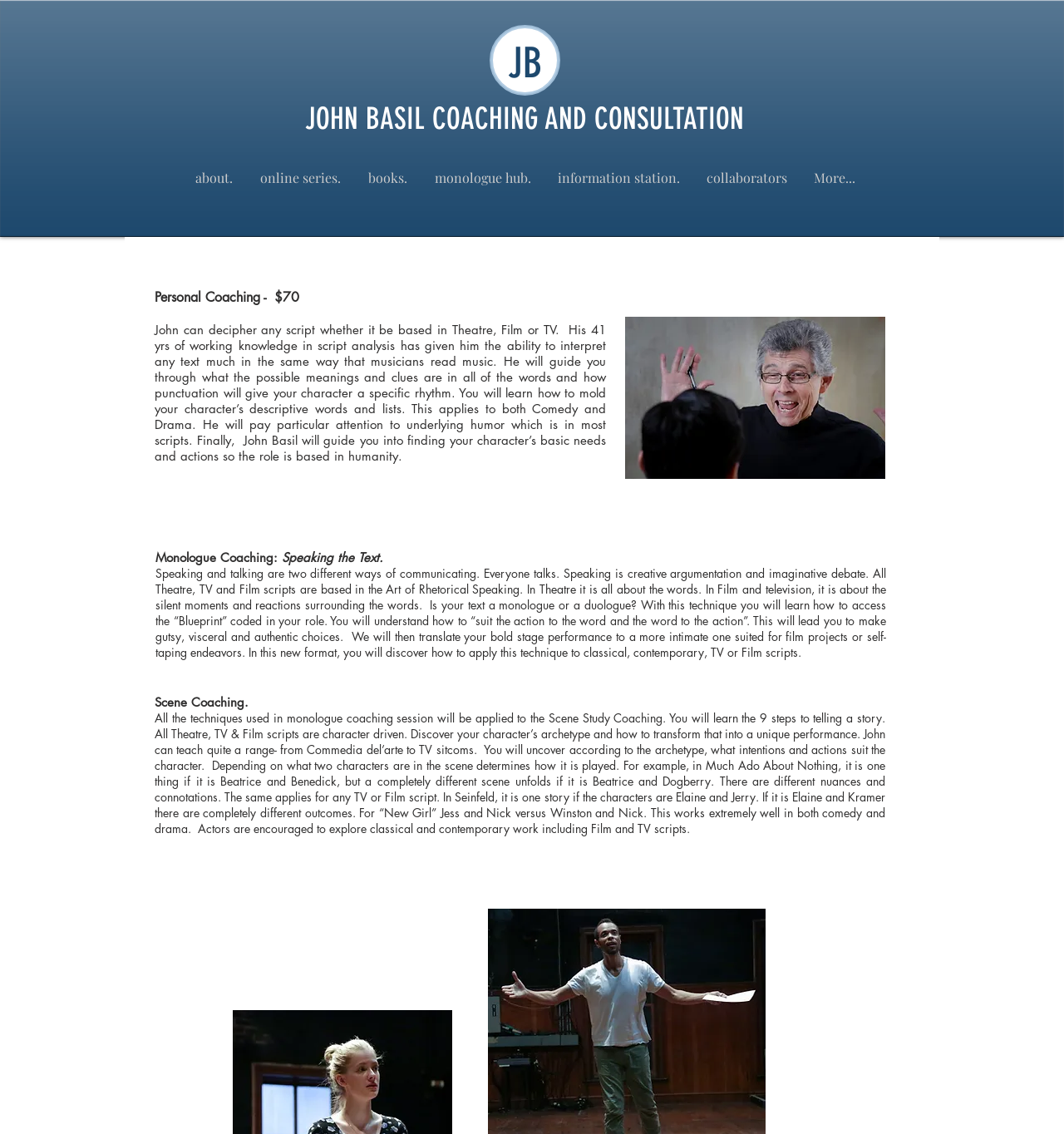Determine the bounding box coordinates for the clickable element required to fulfill the instruction: "View John Basil's personal coaching information". Provide the coordinates as four float numbers between 0 and 1, i.e., [left, top, right, bottom].

[0.145, 0.254, 0.281, 0.27]